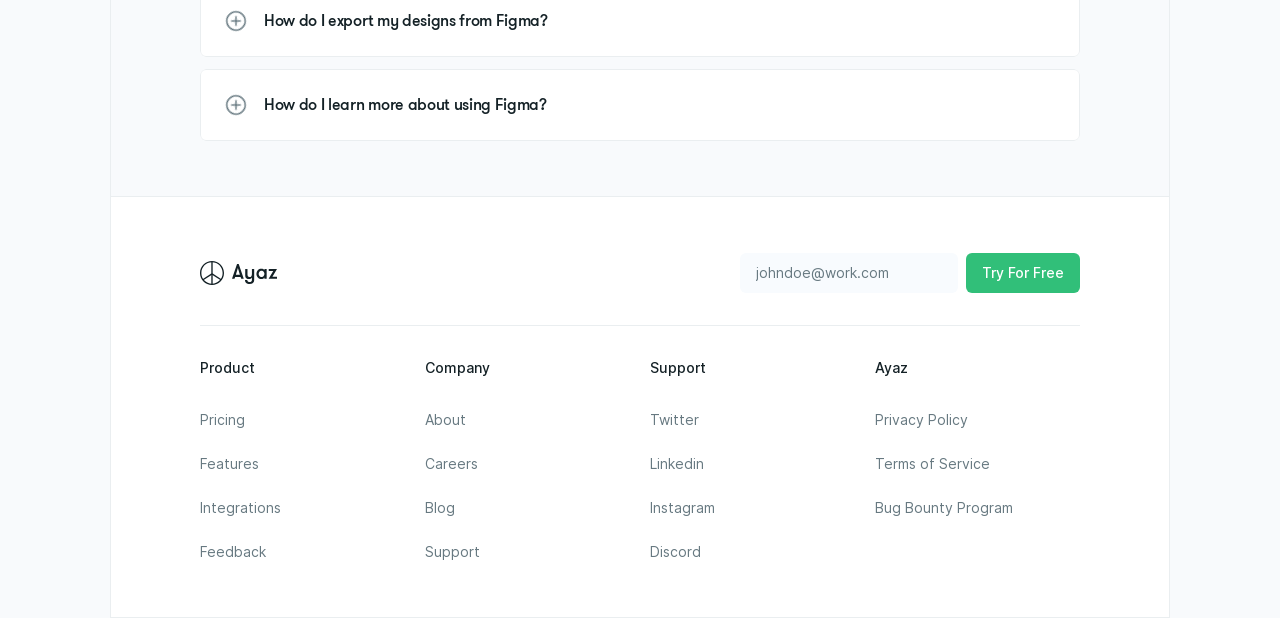Using the information shown in the image, answer the question with as much detail as possible: What is the position of the 'Features' link relative to the 'Pricing' link?

I determined the answer by comparing the y-coordinates of the bounding boxes of the 'Features' and 'Pricing' link elements. The y-coordinate of the 'Features' link is higher than that of the 'Pricing' link, which suggests that the 'Features' link is located below the 'Pricing' link on the webpage.